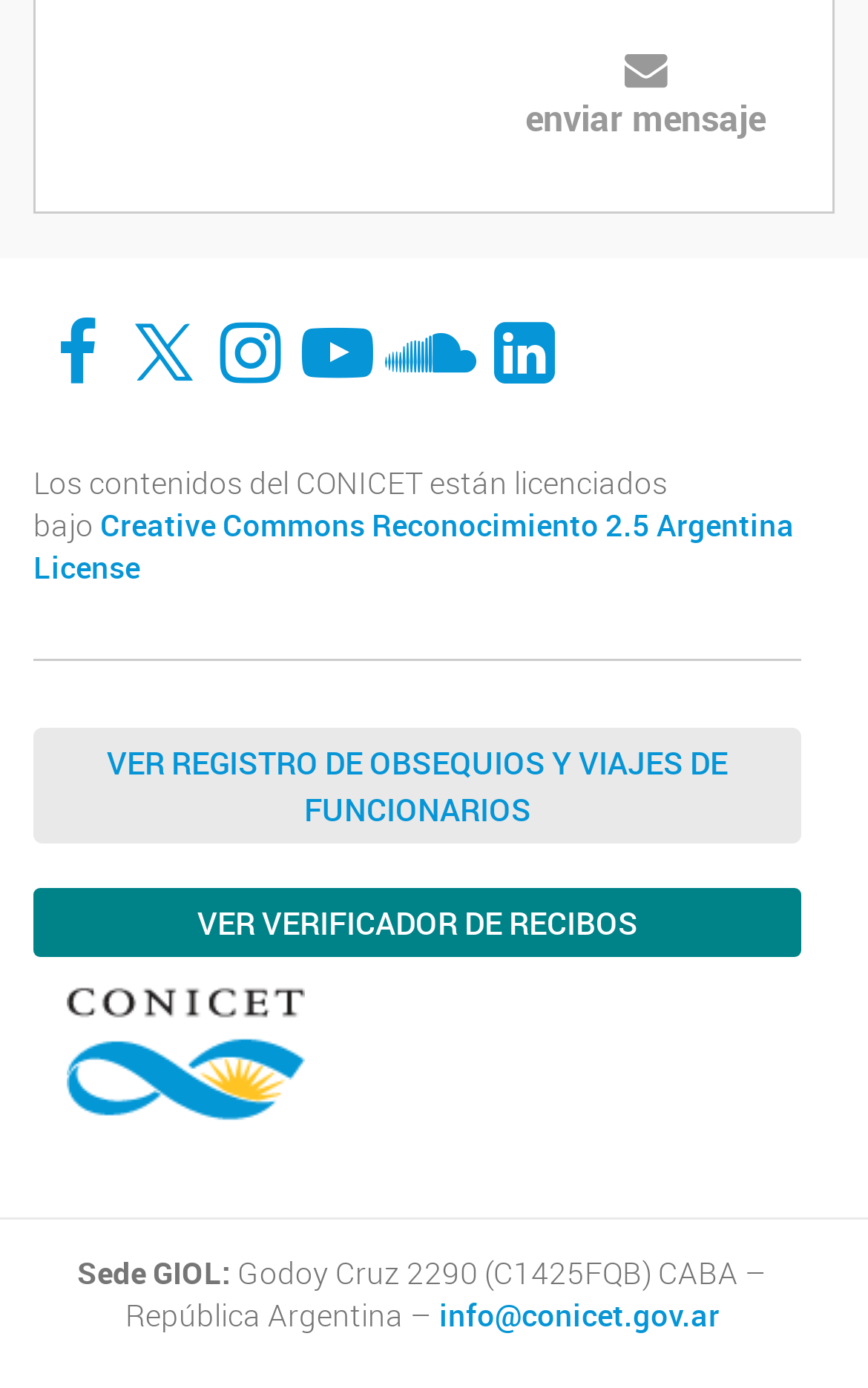Extract the bounding box of the UI element described as: "Ver verificador de recibos".

[0.038, 0.639, 0.923, 0.689]